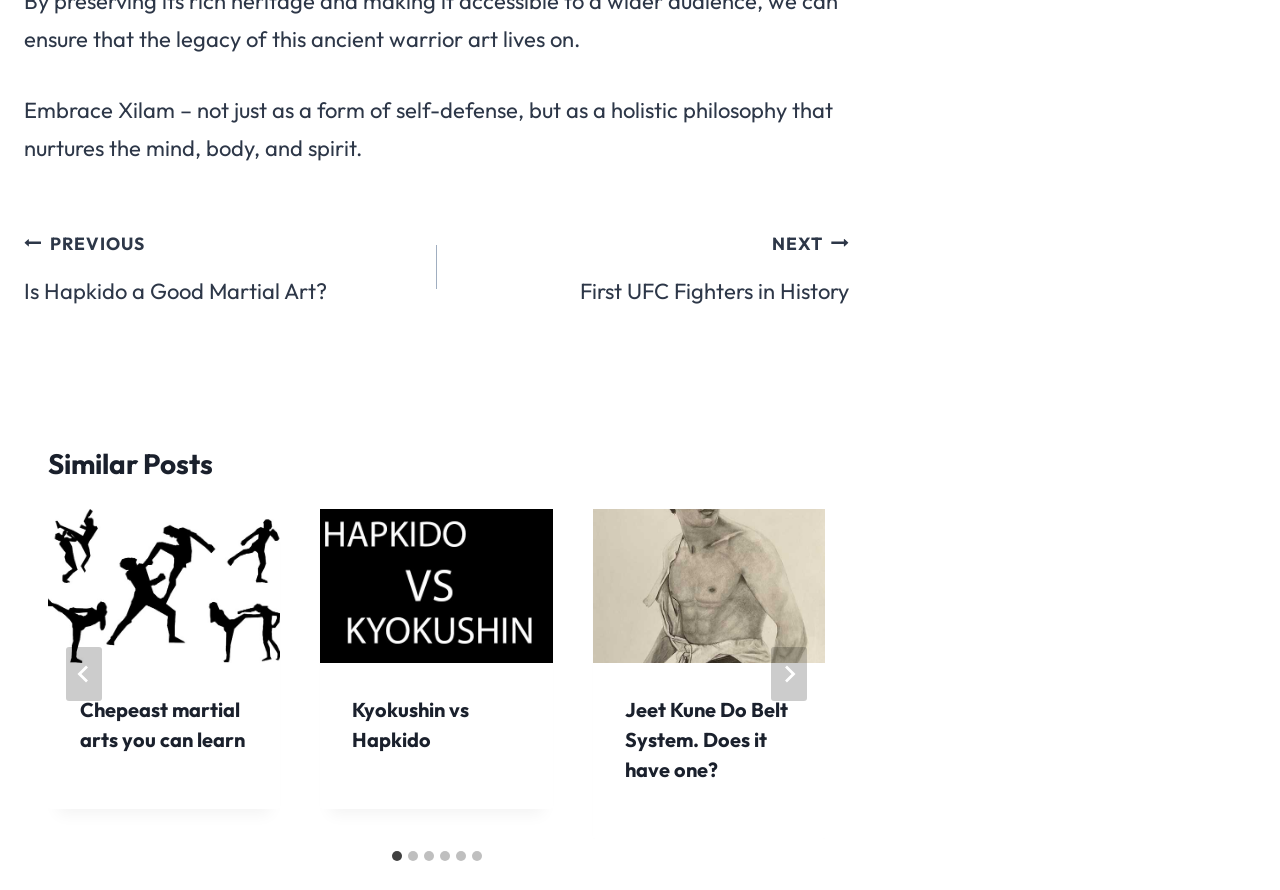Given the element description, predict the bounding box coordinates in the format (top-left x, top-left y, bottom-right x, bottom-right y), using floating point numbers between 0 and 1: aria-label="Next"

[0.602, 0.727, 0.63, 0.788]